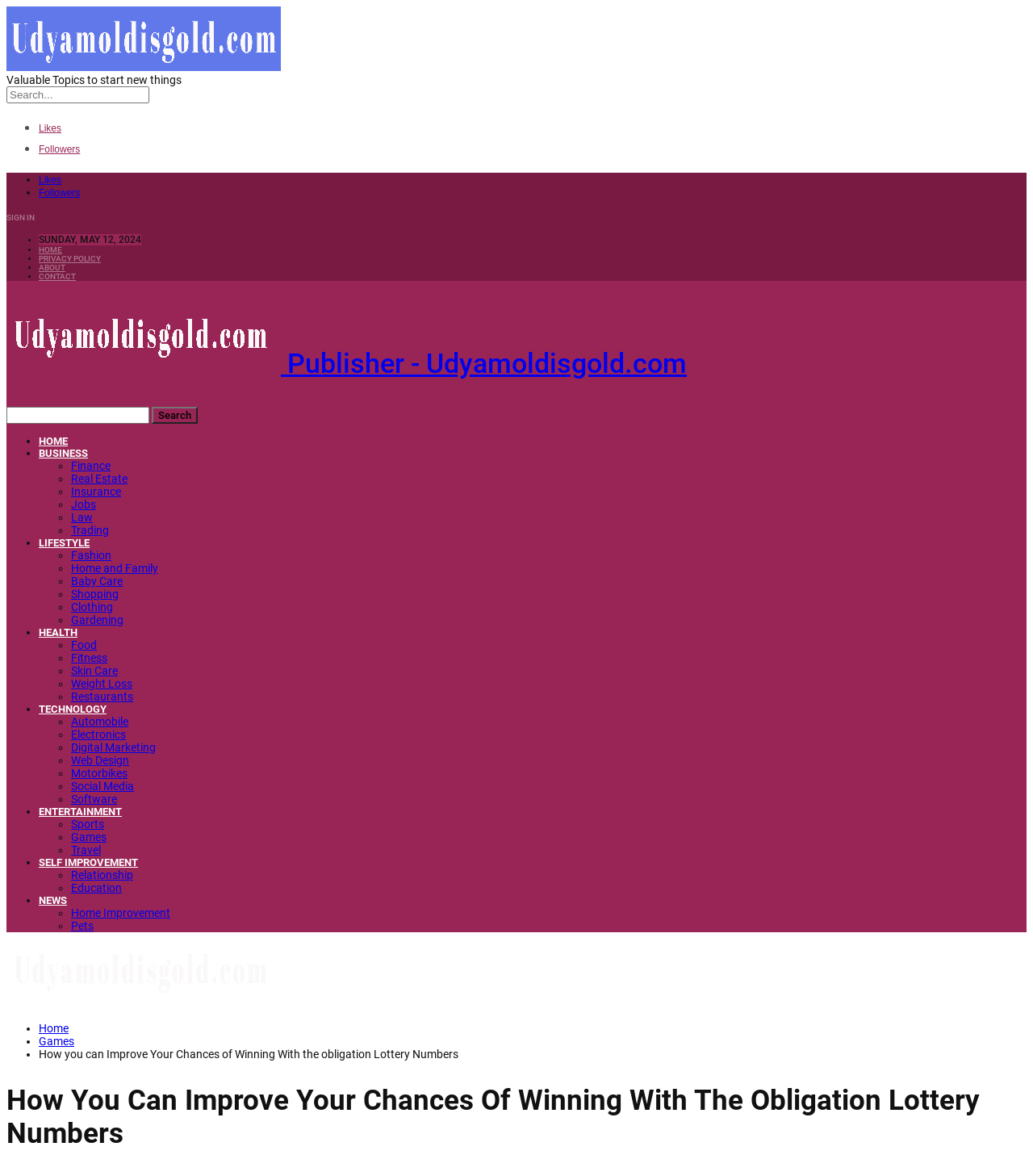What is the name of the publisher?
Using the image, elaborate on the answer with as much detail as possible.

I found the name of the publisher by looking at the image element with the description 'Publisher' which is located at the top of the webpage.